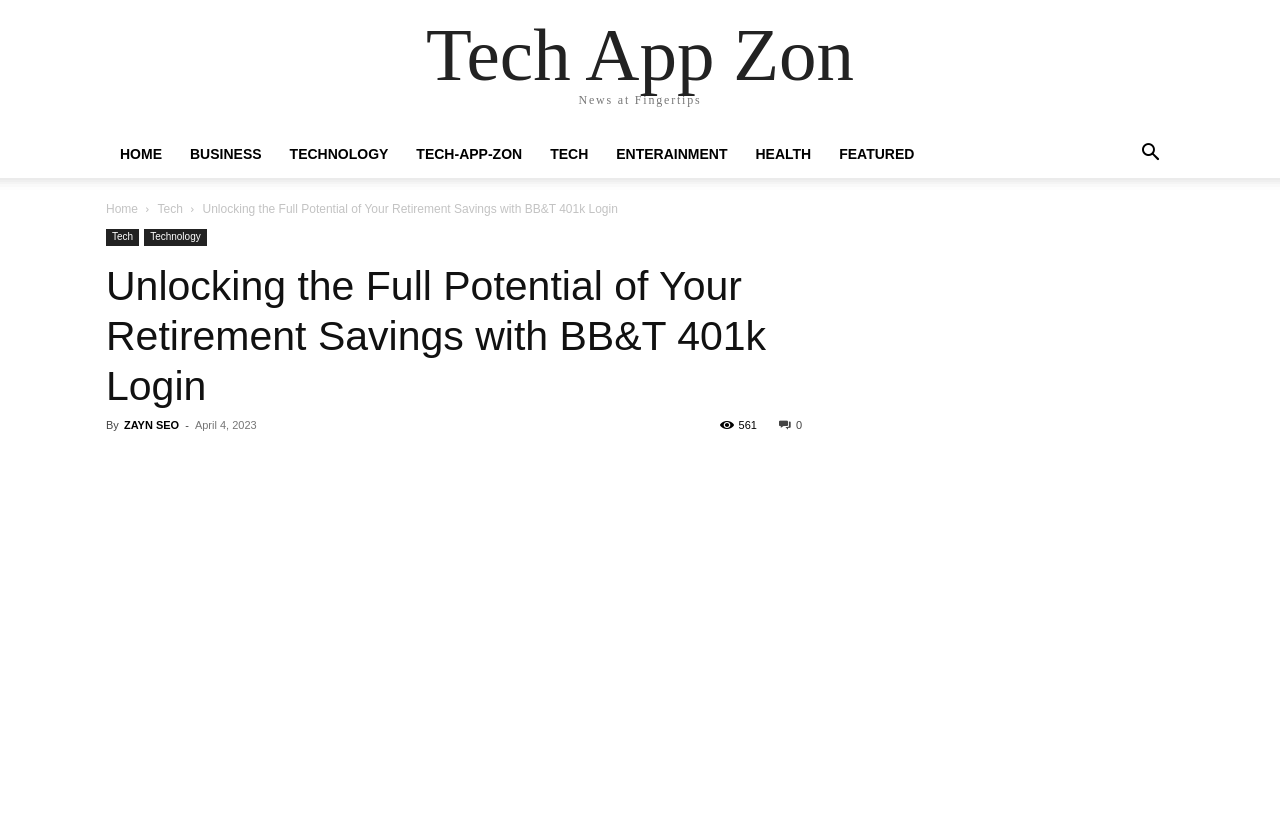What is the date of the article?
We need a detailed and exhaustive answer to the question. Please elaborate.

I found the date of the article by looking at the time element below the article heading, which displays the date 'April 4, 2023'.